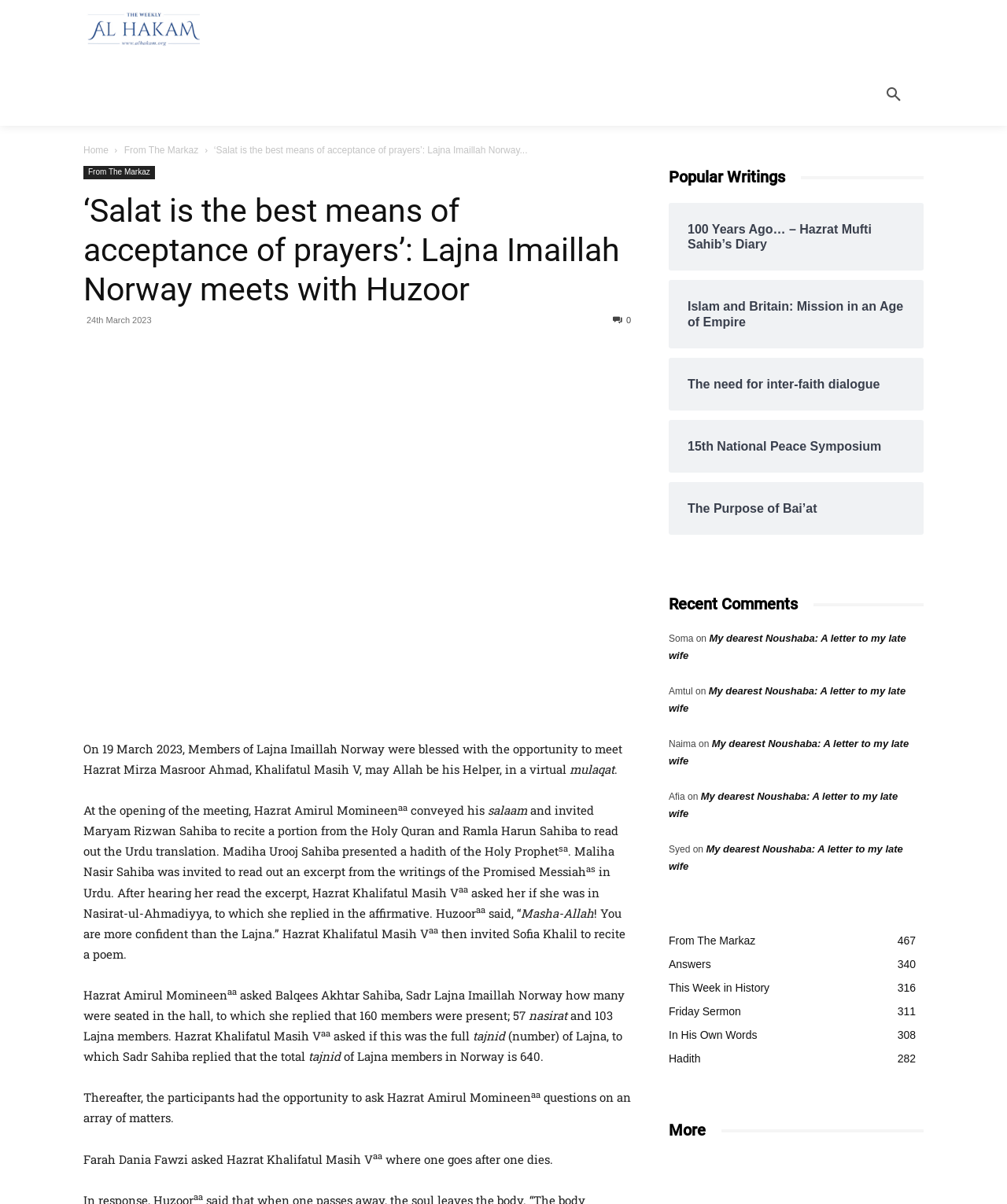Kindly respond to the following question with a single word or a brief phrase: 
What is the name of the person who recited a poem?

Sofia Khalil